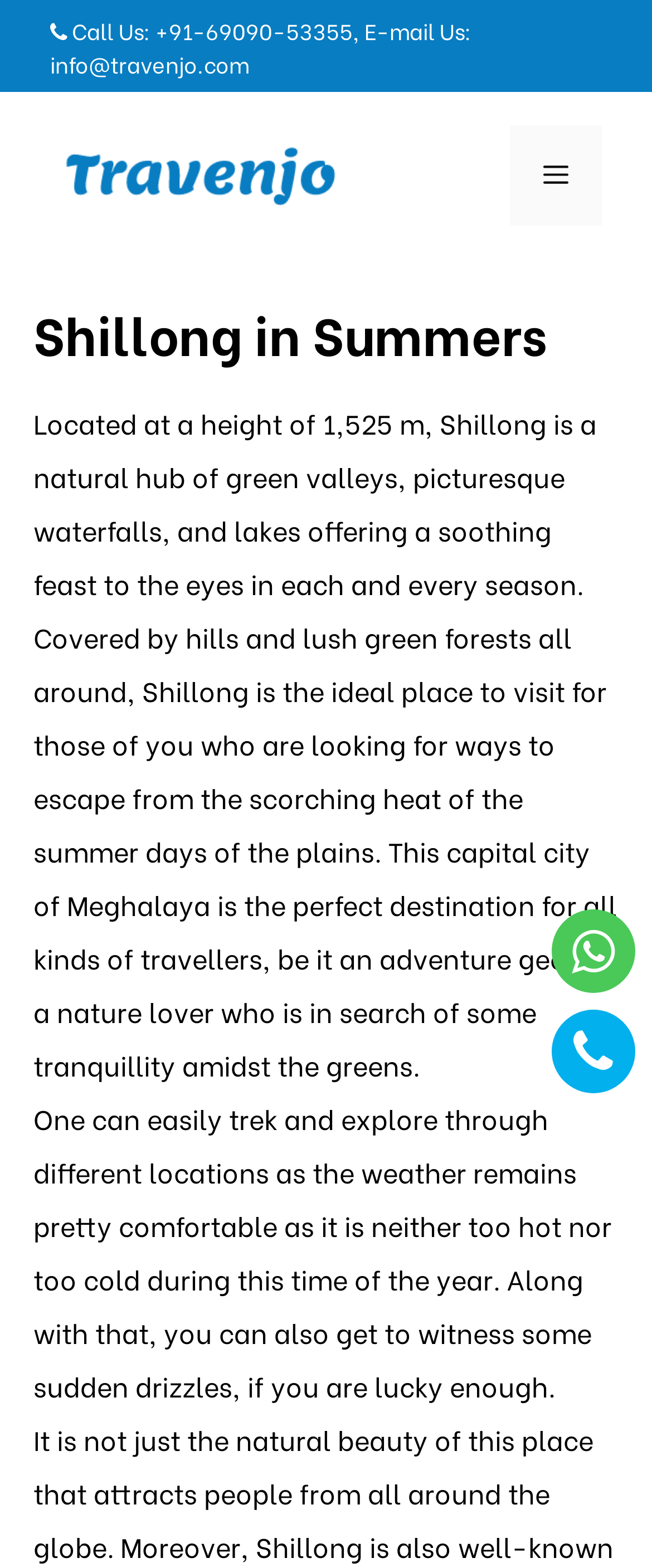What type of travelers is Shillong ideal for?
Please answer the question with a detailed response using the information from the screenshot.

The type of travelers Shillong is ideal for can be found in the main content section of the webpage, where it says 'This capital city of Meghalaya is the perfect destination for all kinds of travellers, be it an adventure geek or a nature lover who is in search of some tranquillity amidst the greens'.